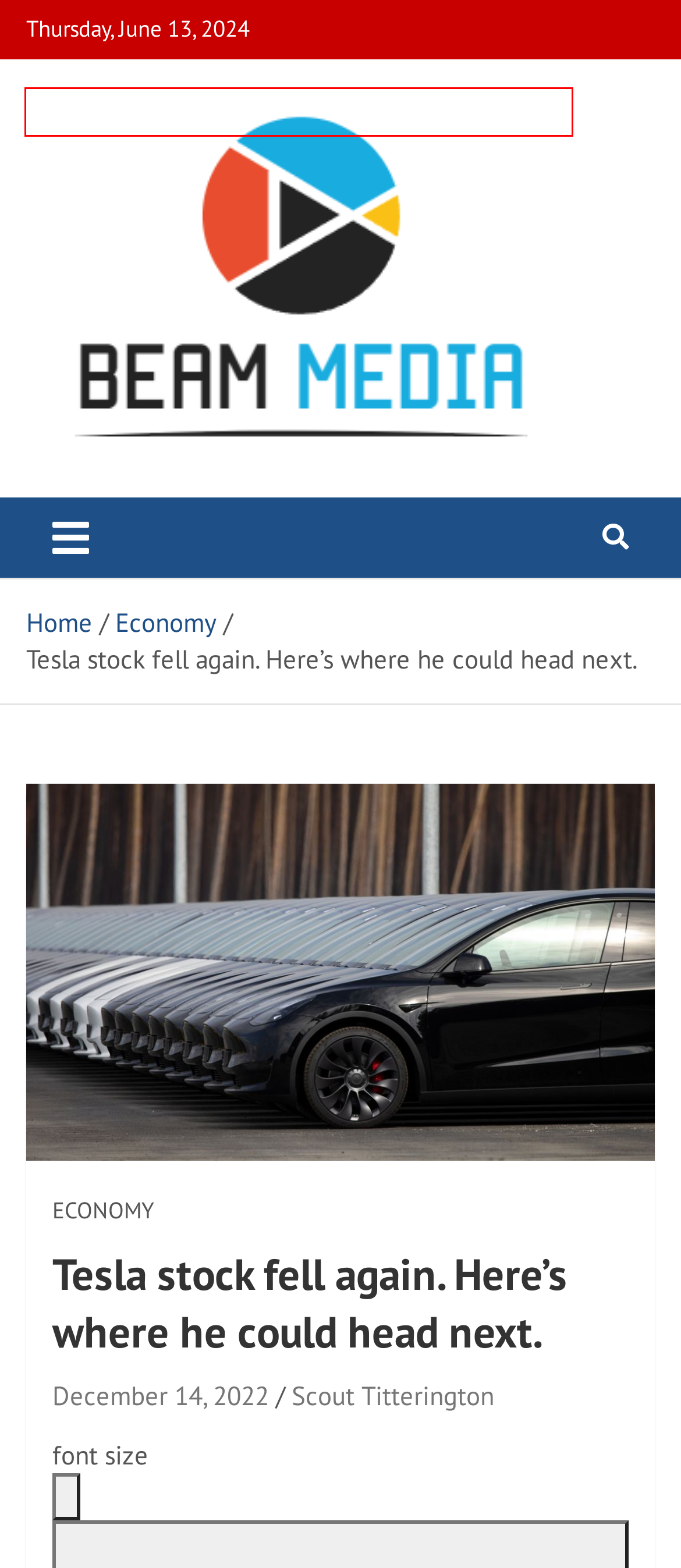You are provided with a screenshot of a webpage highlighting a UI element with a red bounding box. Choose the most suitable webpage description that matches the new page after clicking the element in the bounding box. Here are the candidates:
A. sport
B. entertainment
C. Contact Form
D. Henry Winkler interviews an unwitting Irish journalist
E. science
F. BEAM Media
G. Economy
H. Blog Tool, Publishing Platform, and CMS – WordPress.org

F